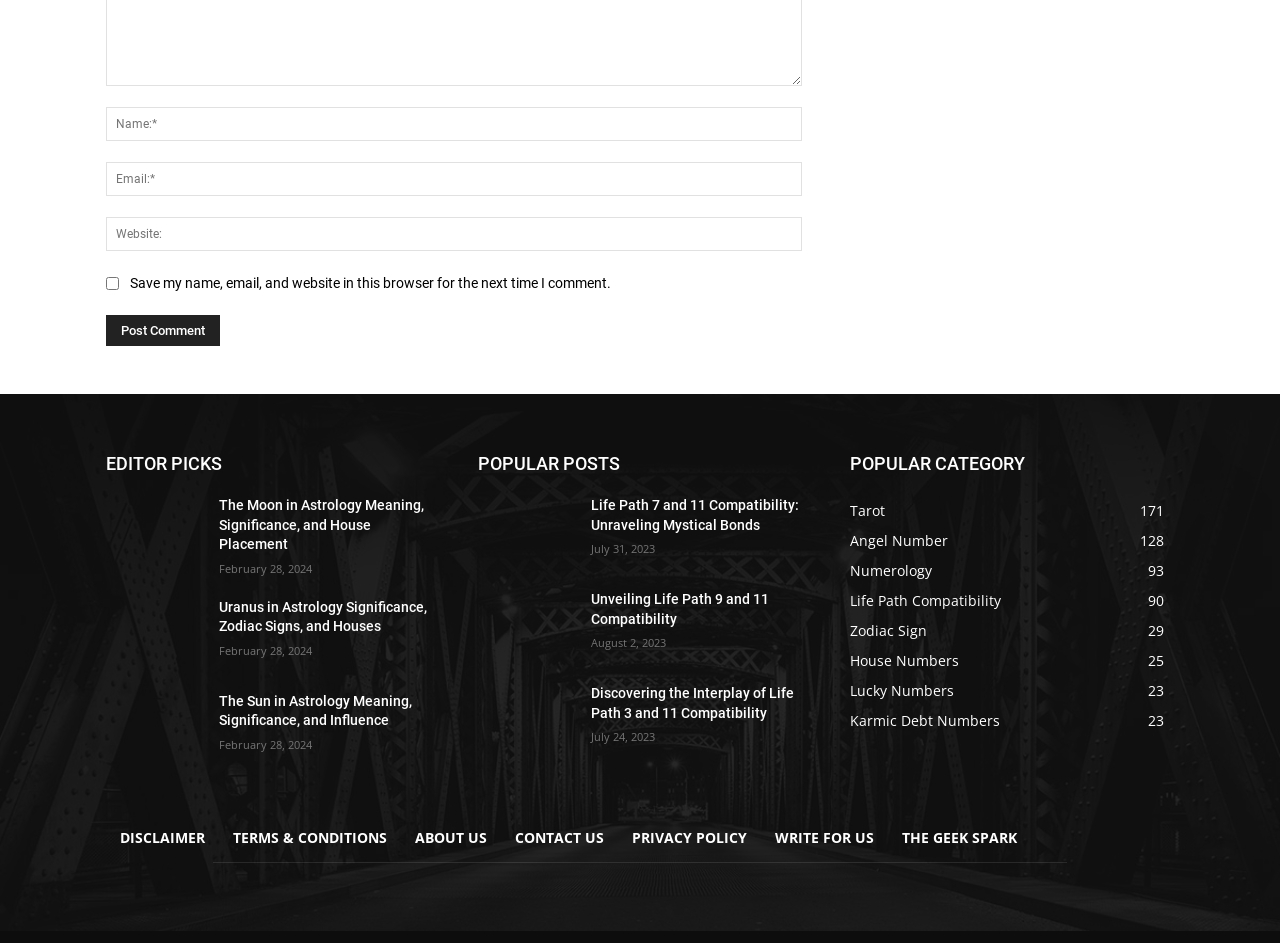What is the topic of the website?
Please respond to the question with a detailed and thorough explanation.

The website appears to be focused on spirituality, with posts and categories related to astrology, numerology, and tarot, indicating that the overall topic of the website is spirituality.